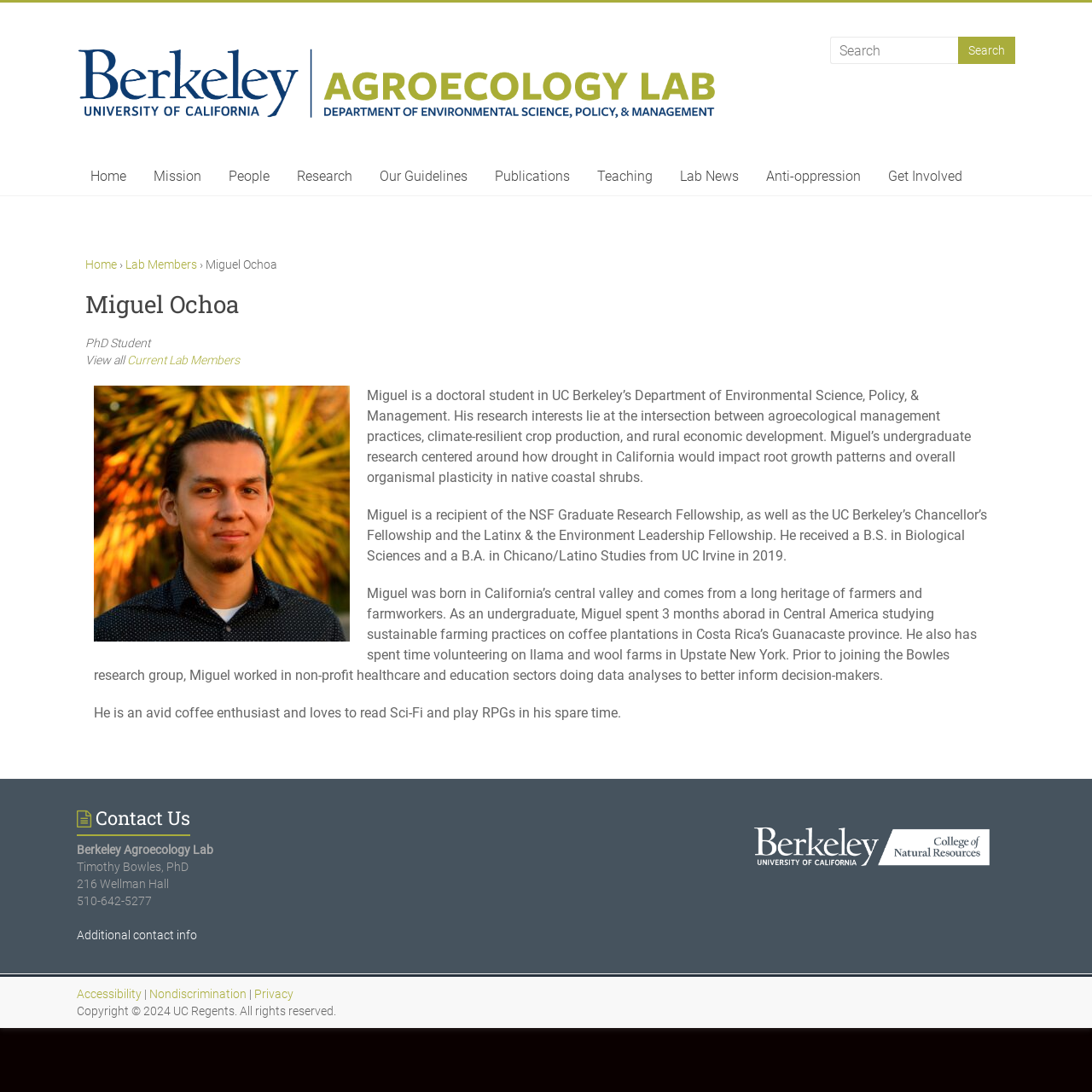Determine the bounding box coordinates of the clickable element necessary to fulfill the instruction: "Visit College of Natural Resources". Provide the coordinates as four float numbers within the 0 to 1 range, i.e., [left, top, right, bottom].

[0.664, 0.739, 0.93, 0.751]